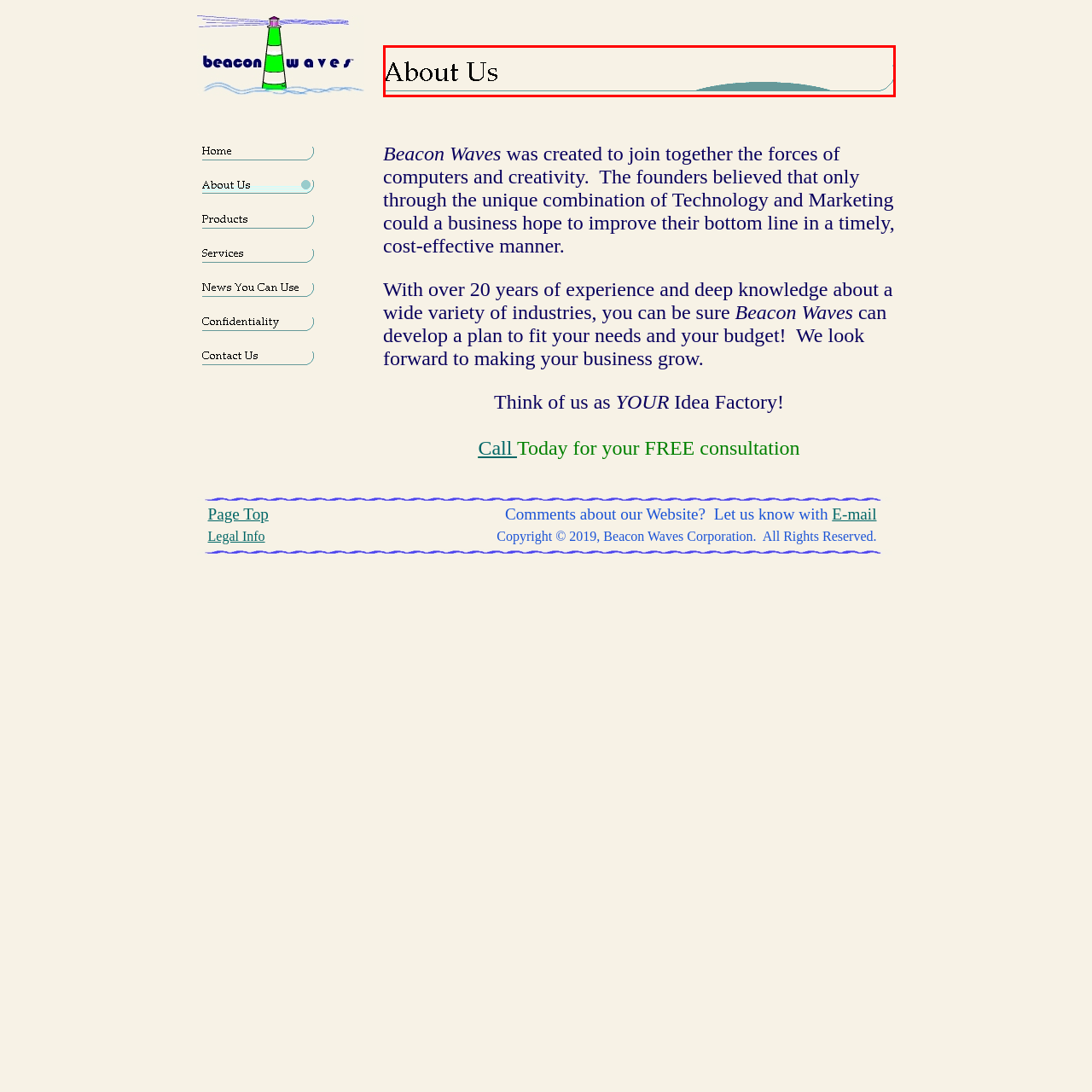What is the tone of the webpage's atmosphere?
Focus on the image highlighted by the red bounding box and give a comprehensive answer using the details from the image.

The subtle coloring of the background creates a welcoming atmosphere for visitors, making them feel comfortable and inviting them to explore the company's information and services.